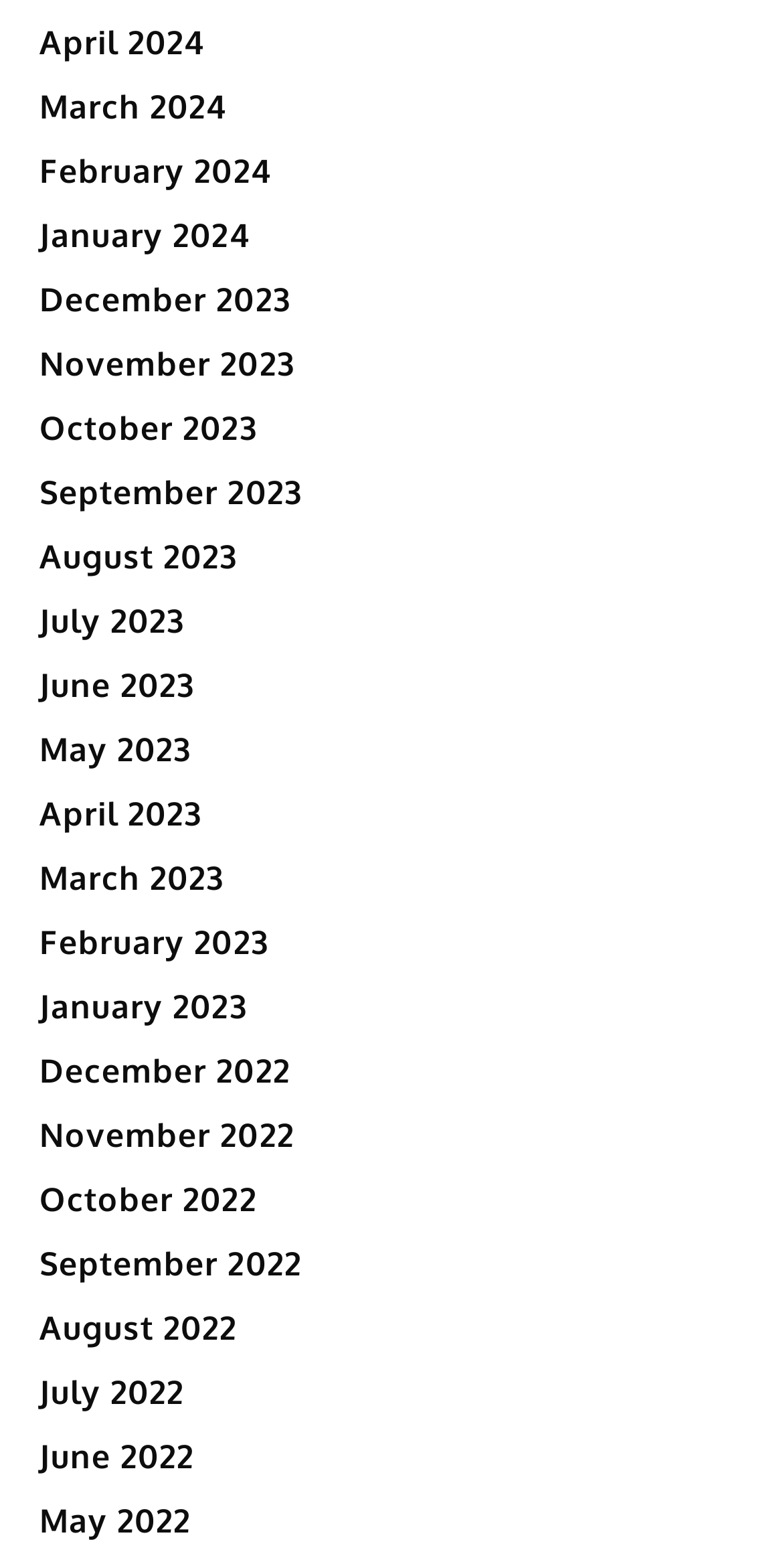Please identify the bounding box coordinates of the element I need to click to follow this instruction: "browse August 2022".

[0.05, 0.834, 0.303, 0.859]